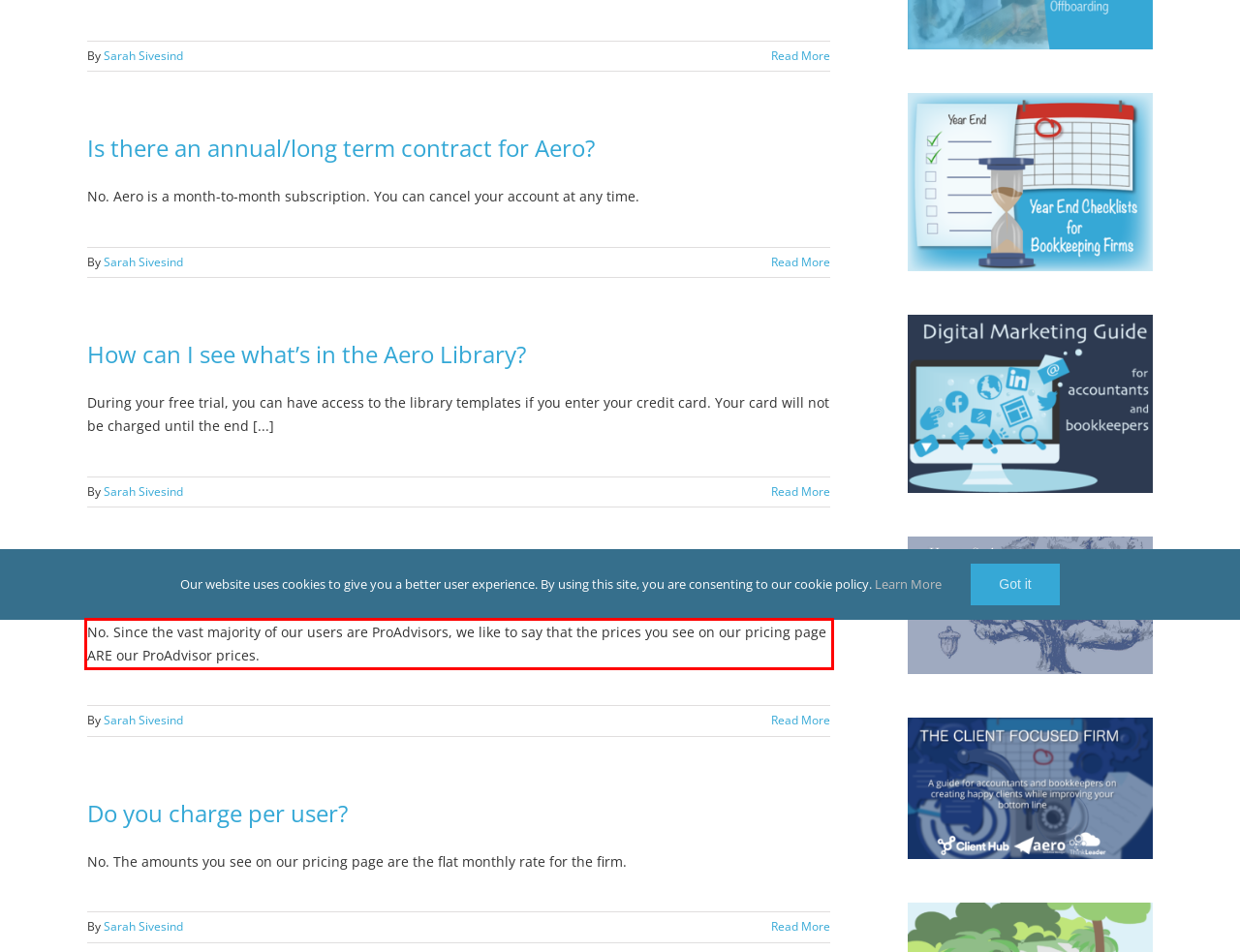Examine the screenshot of the webpage, locate the red bounding box, and perform OCR to extract the text contained within it.

No. Since the vast majority of our users are ProAdvisors, we like to say that the prices you see on our pricing page ARE our ProAdvisor prices.